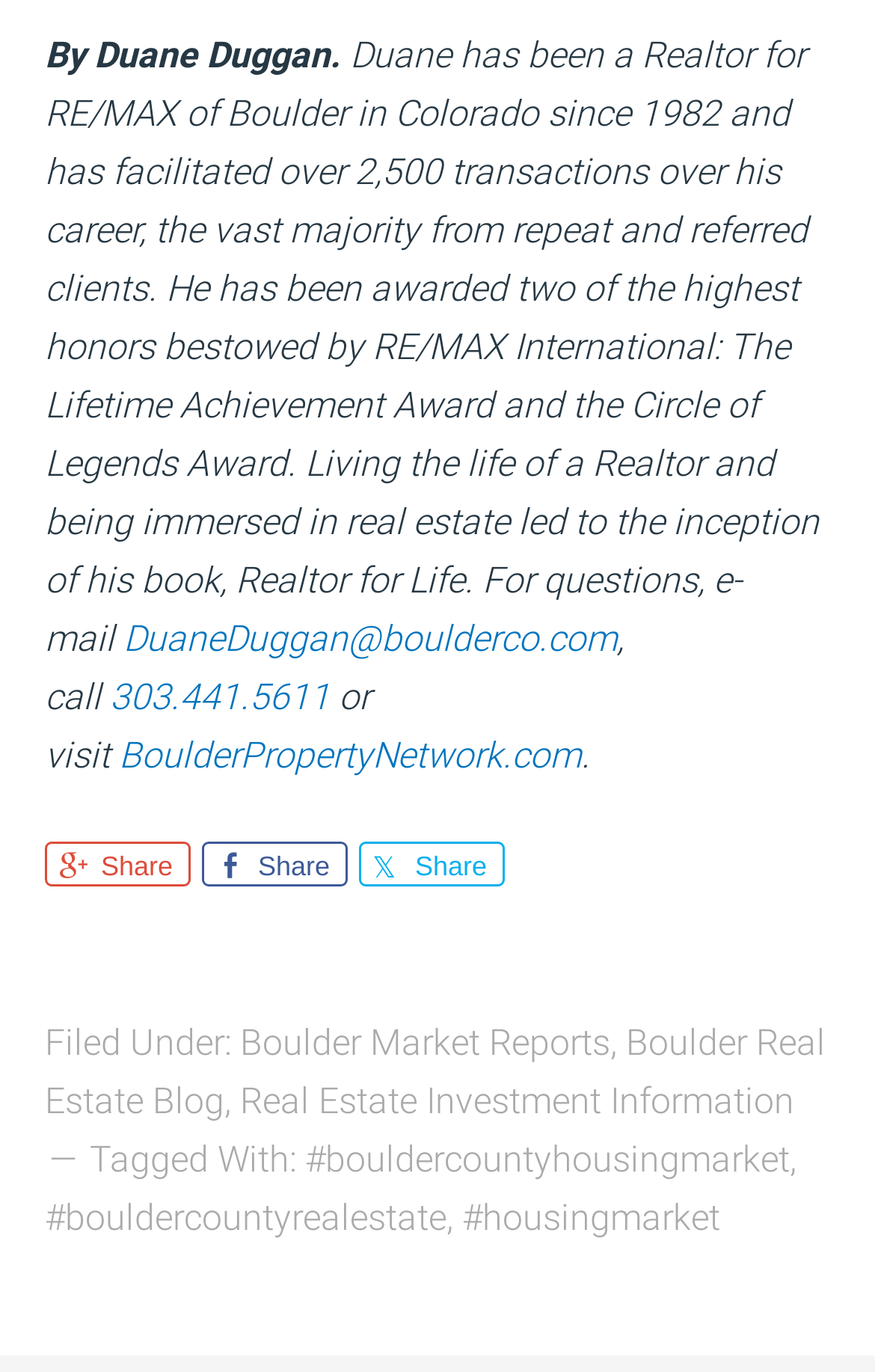Given the description "Boulder Market Reports", determine the bounding box of the corresponding UI element.

[0.274, 0.745, 0.697, 0.776]